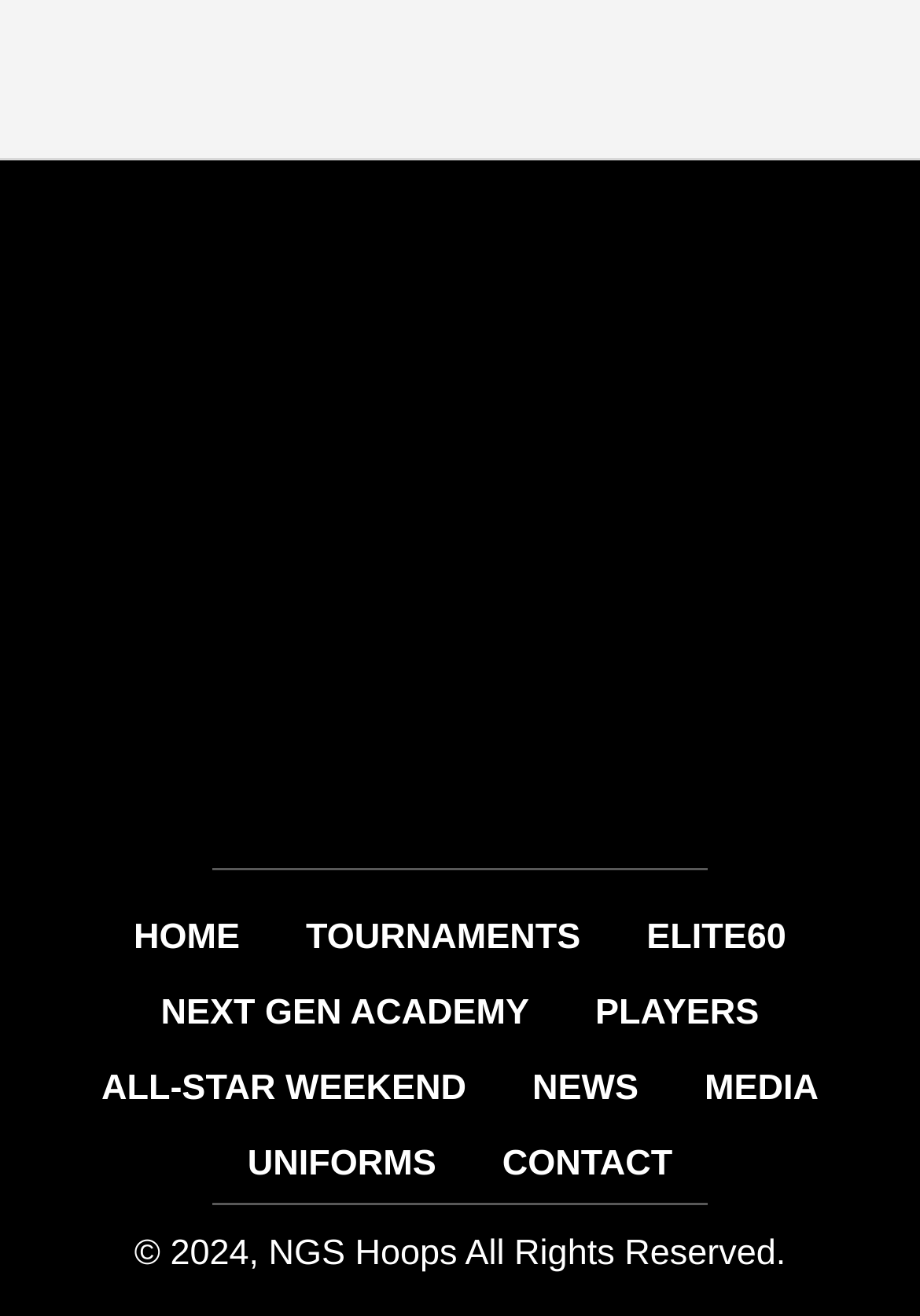Predict the bounding box for the UI component with the following description: "alt="NGS_Greylogo" title="NGS_Greylogo"".

[0.141, 0.392, 0.859, 0.42]